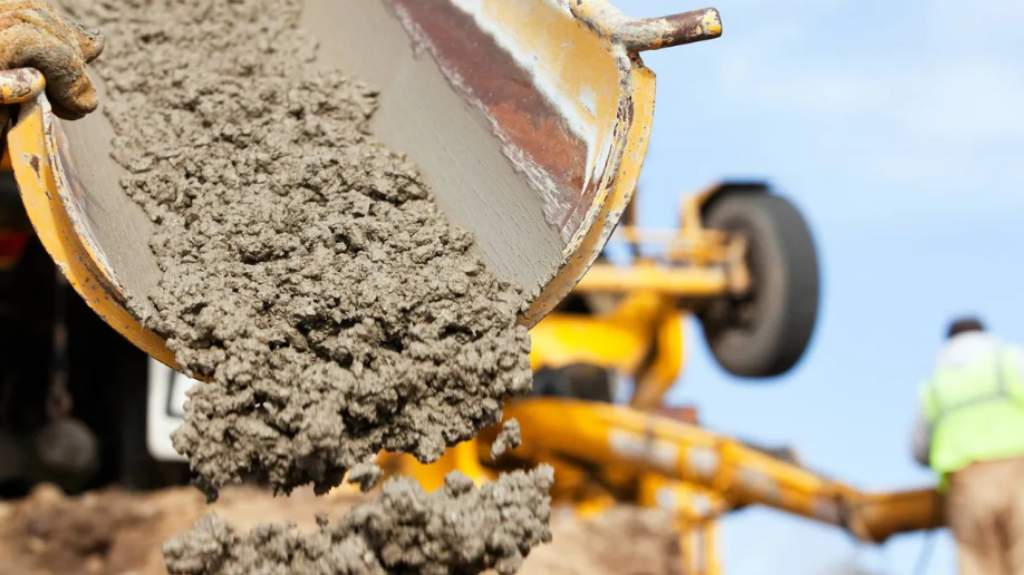What is the purpose of the safety vest worn by the worker in the background?
Please provide a detailed and comprehensive answer to the question.

The worker in the background is dressed in a safety vest, which is a common practice in construction sites to ensure the safety of workers, indicating that the vest is worn for safety purposes.